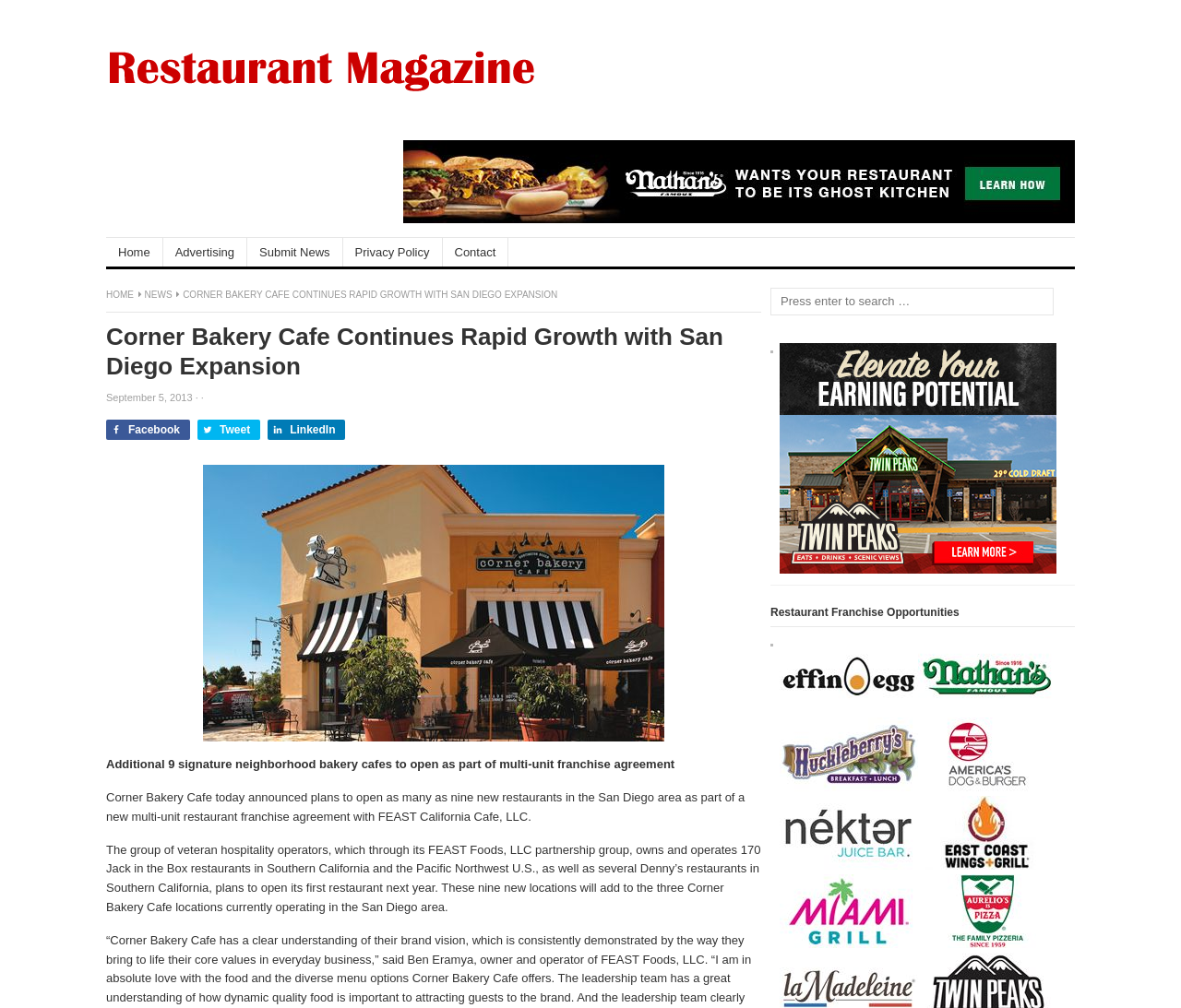Answer the question with a brief word or phrase:
What social media platforms are available for sharing the article?

Facebook, Tweet, LinkedIn